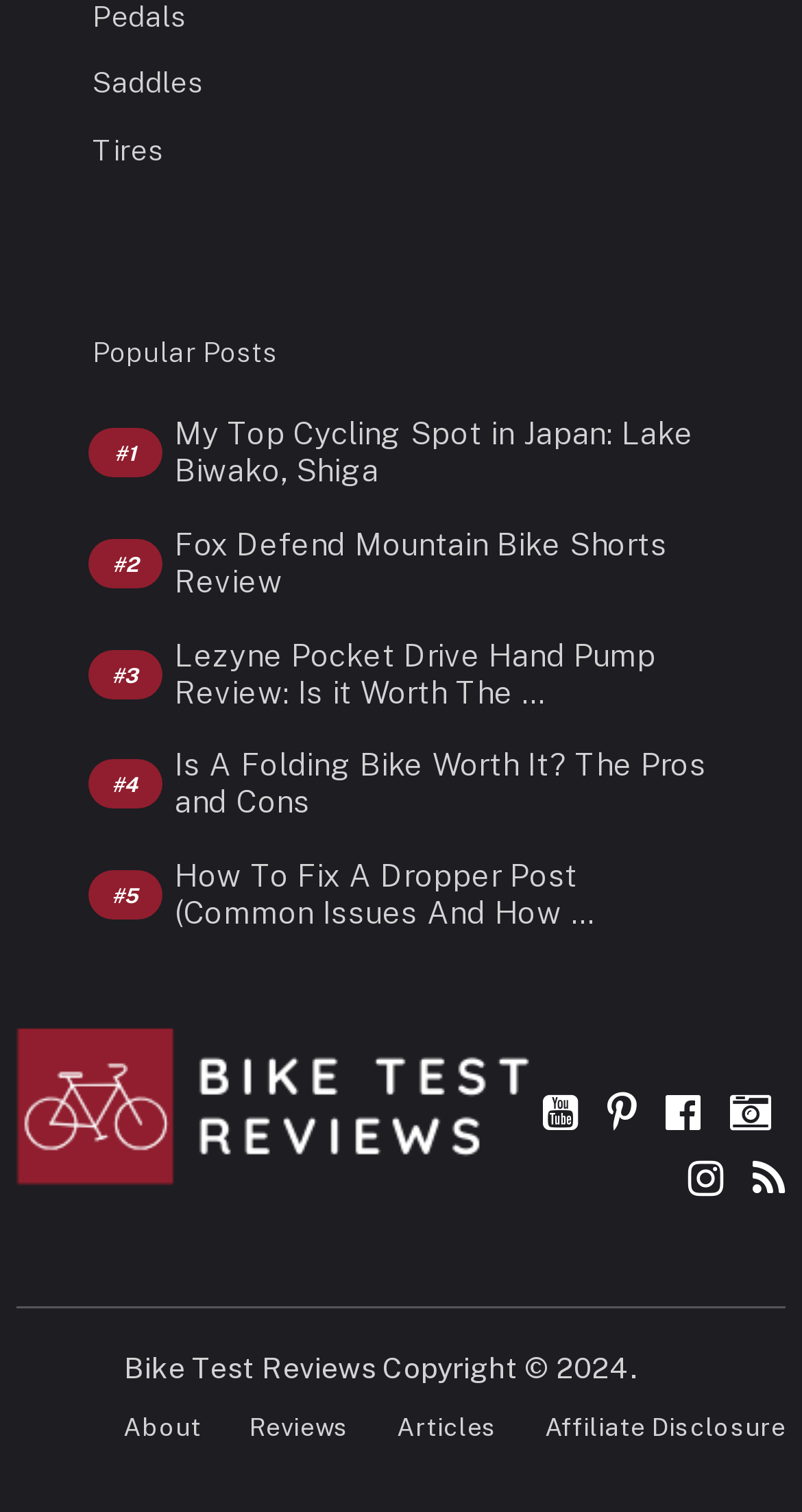Provide the bounding box coordinates of the HTML element described by the text: "title="Pinterest"".

[0.757, 0.72, 0.794, 0.753]